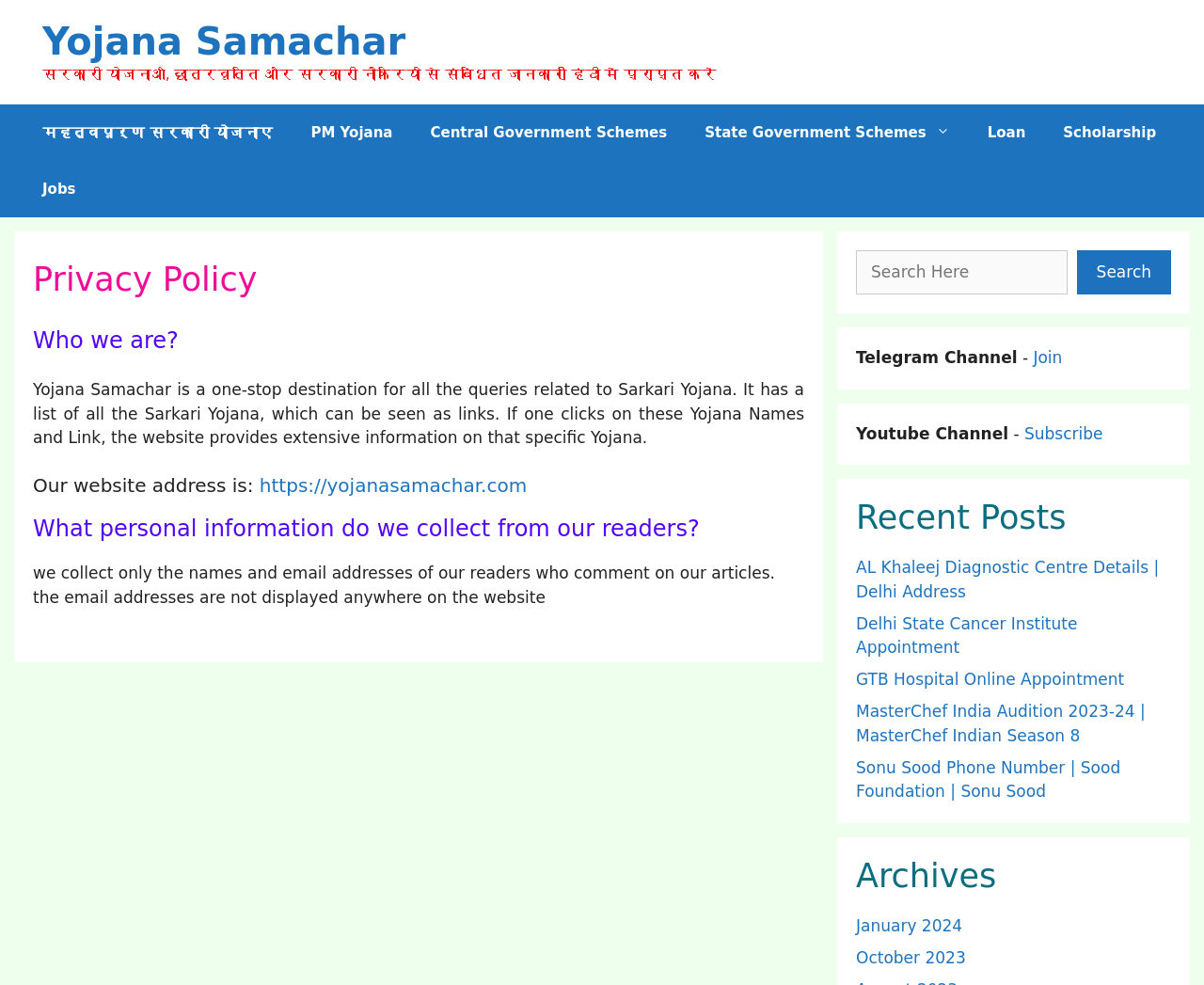Provide the bounding box coordinates of the section that needs to be clicked to accomplish the following instruction: "Read the 'Privacy Policy' article."

[0.027, 0.263, 0.668, 0.303]